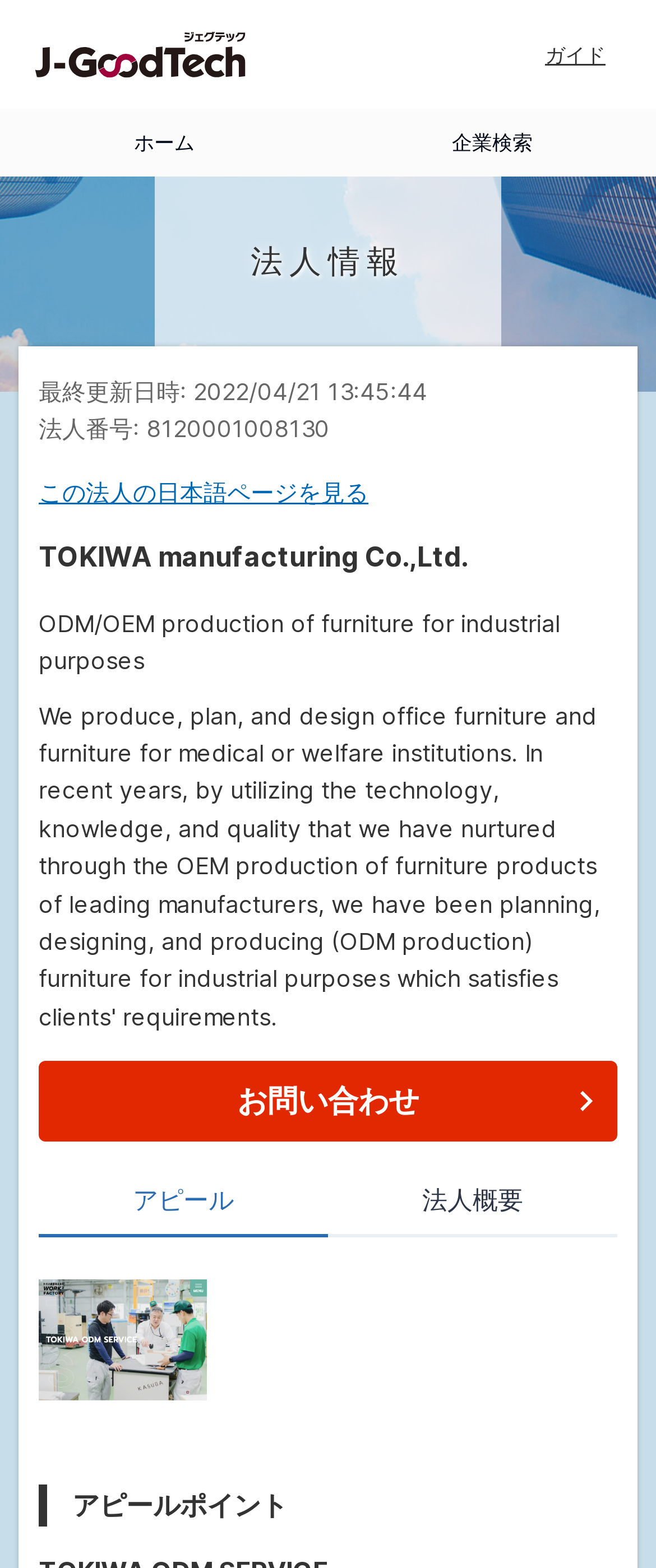How many main sections are there on the webpage?
Using the visual information, reply with a single word or short phrase.

4